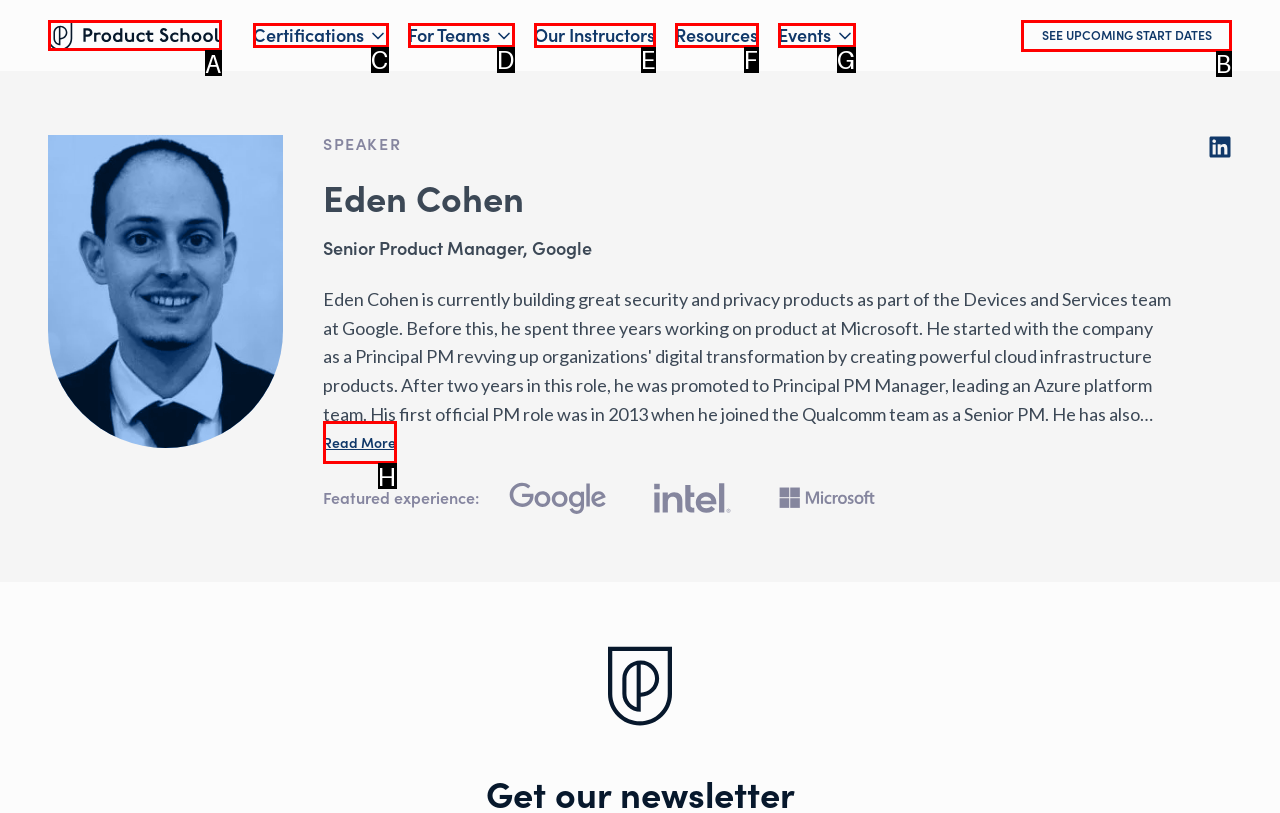Decide which UI element to click to accomplish the task: See upcoming start dates
Respond with the corresponding option letter.

B